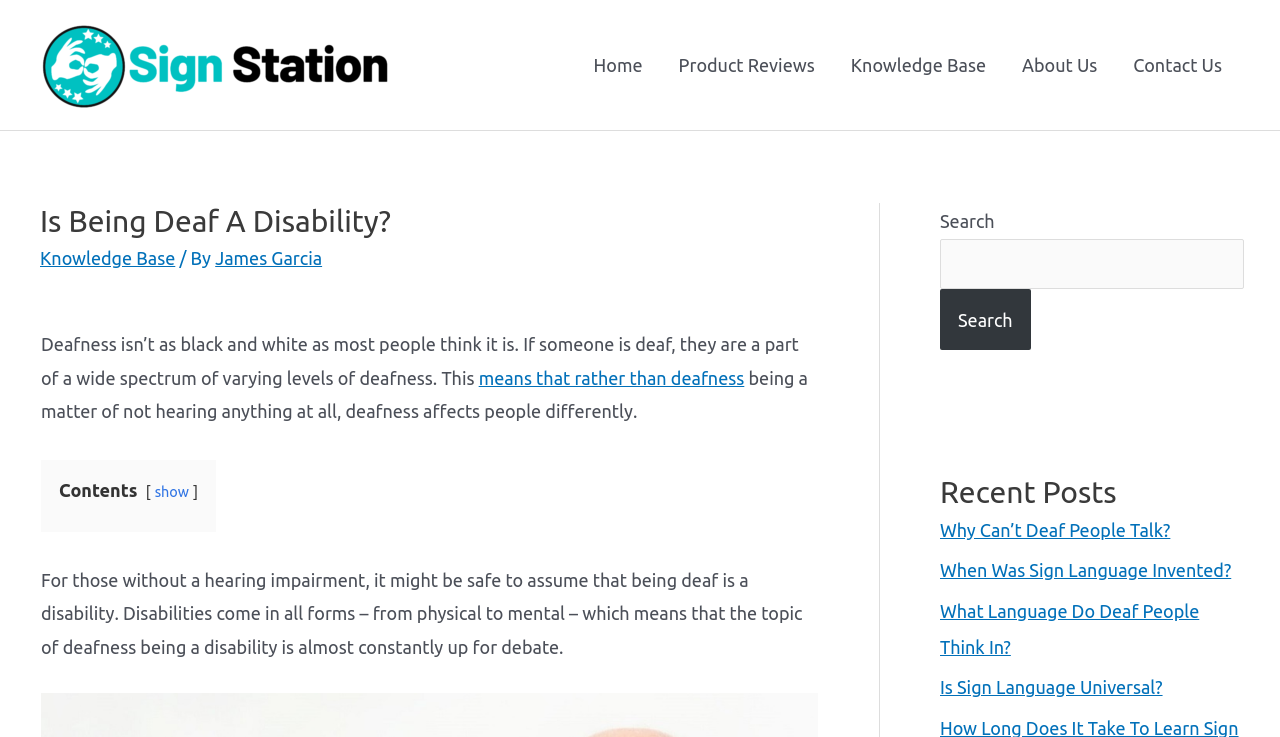Determine the bounding box coordinates for the area that should be clicked to carry out the following instruction: "Read the article 'Why Can’t Deaf People Talk?'".

[0.734, 0.705, 0.914, 0.732]